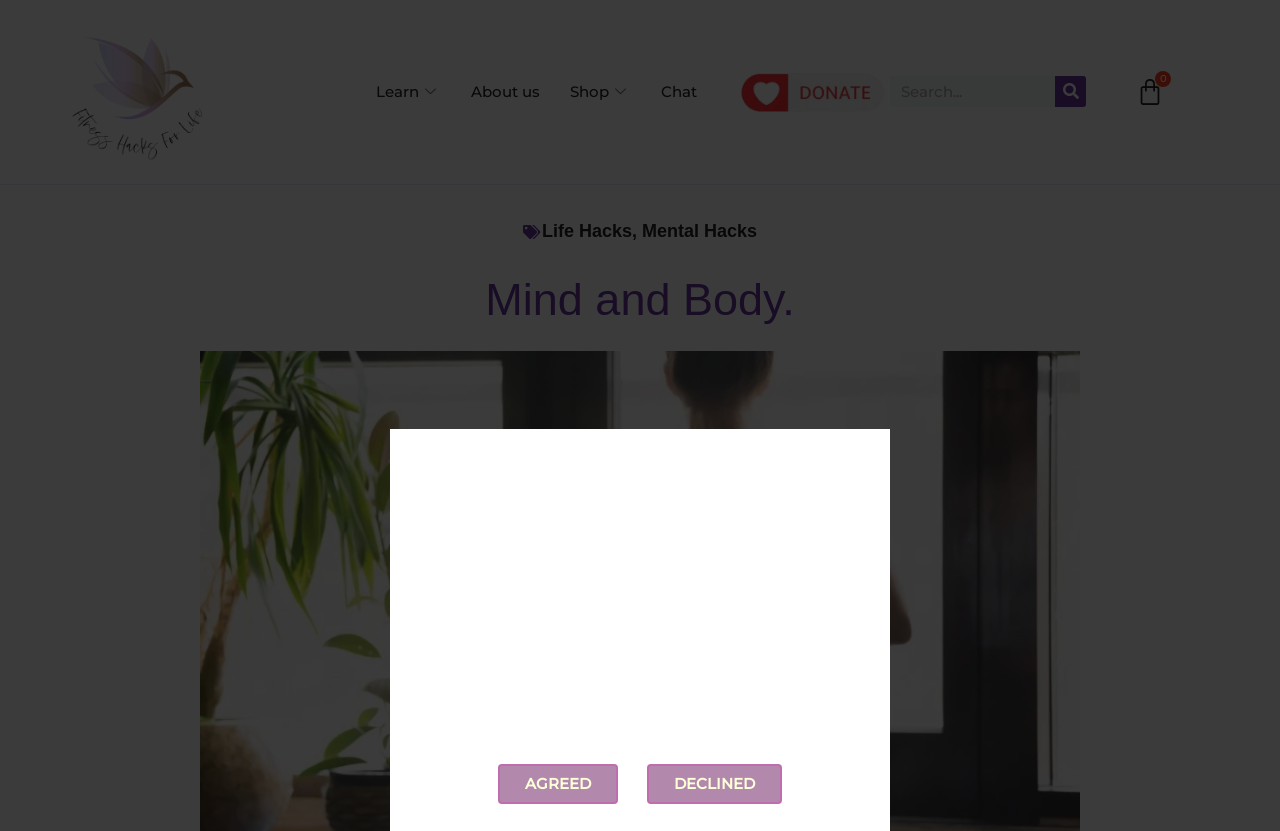Identify the bounding box for the given UI element using the description provided. Coordinates should be in the format (top-left x, top-left y, bottom-right x, bottom-right y) and must be between 0 and 1. Here is the description: Chat

[0.505, 0.038, 0.556, 0.183]